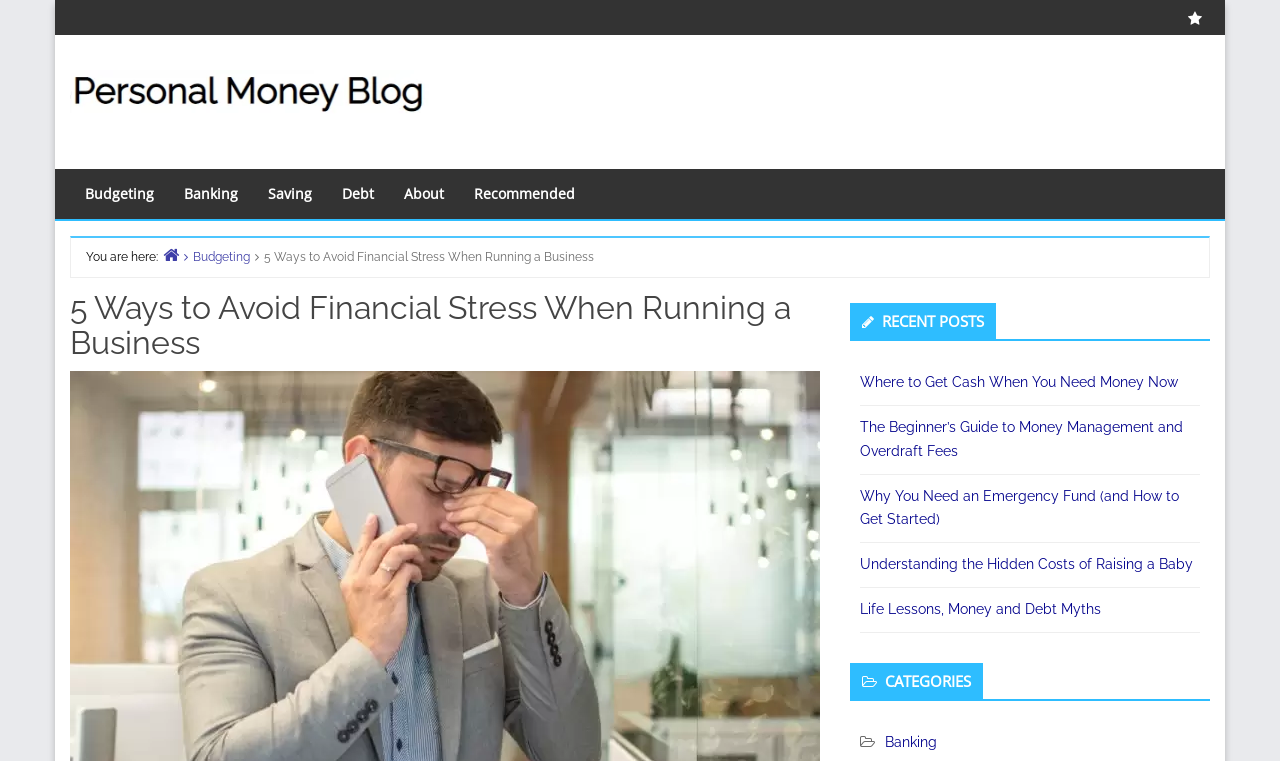How many main categories are there in the primary menu?
Provide an in-depth answer to the question, covering all aspects.

I counted the number of links in the primary menu navigation, which are 'Budgeting', 'Banking', 'Saving', 'Debt', 'About', and 'Recommended'. There are 6 main categories in total.